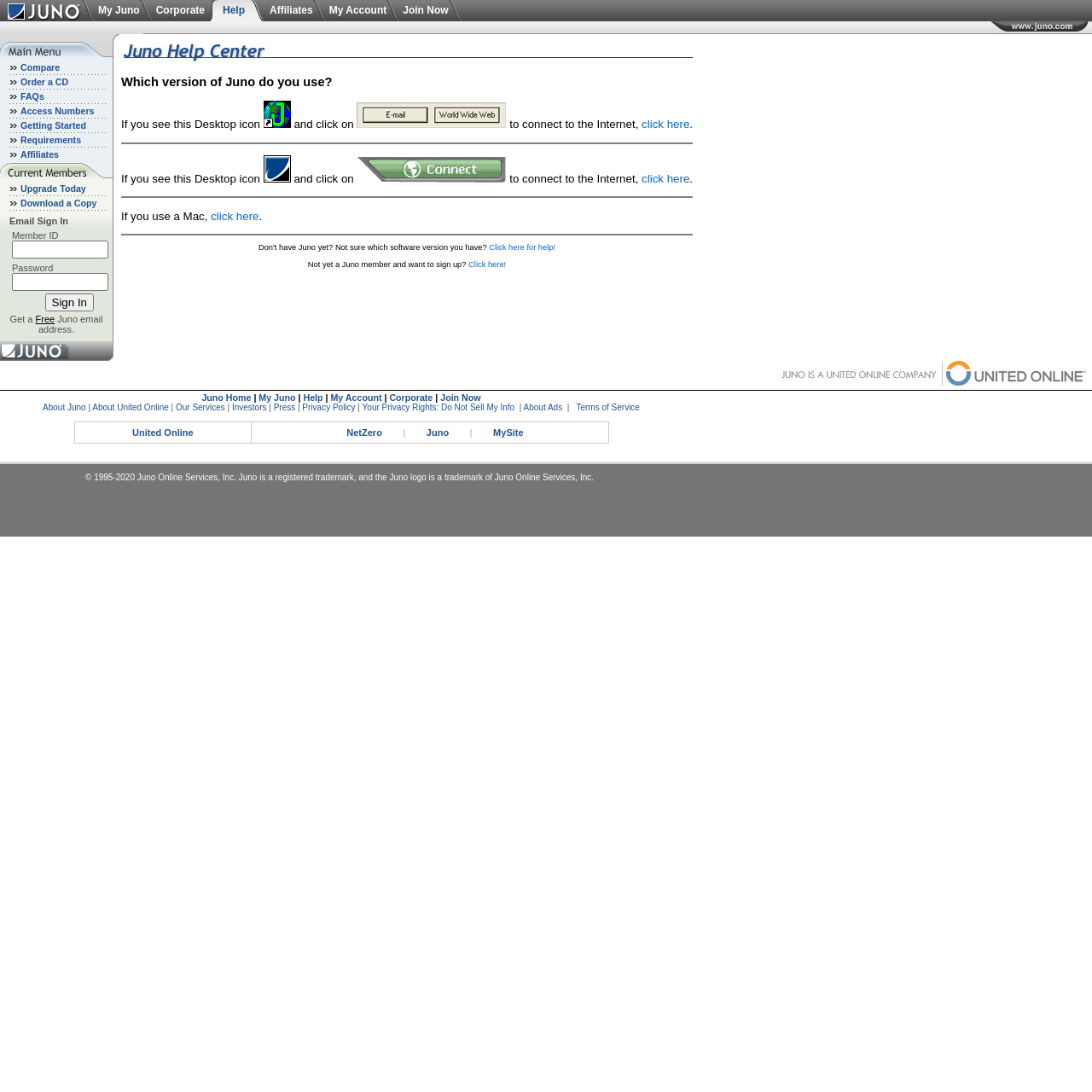Identify the bounding box coordinates of the region that should be clicked to execute the following instruction: "Click on the 'Sign In' button".

[0.041, 0.269, 0.086, 0.285]